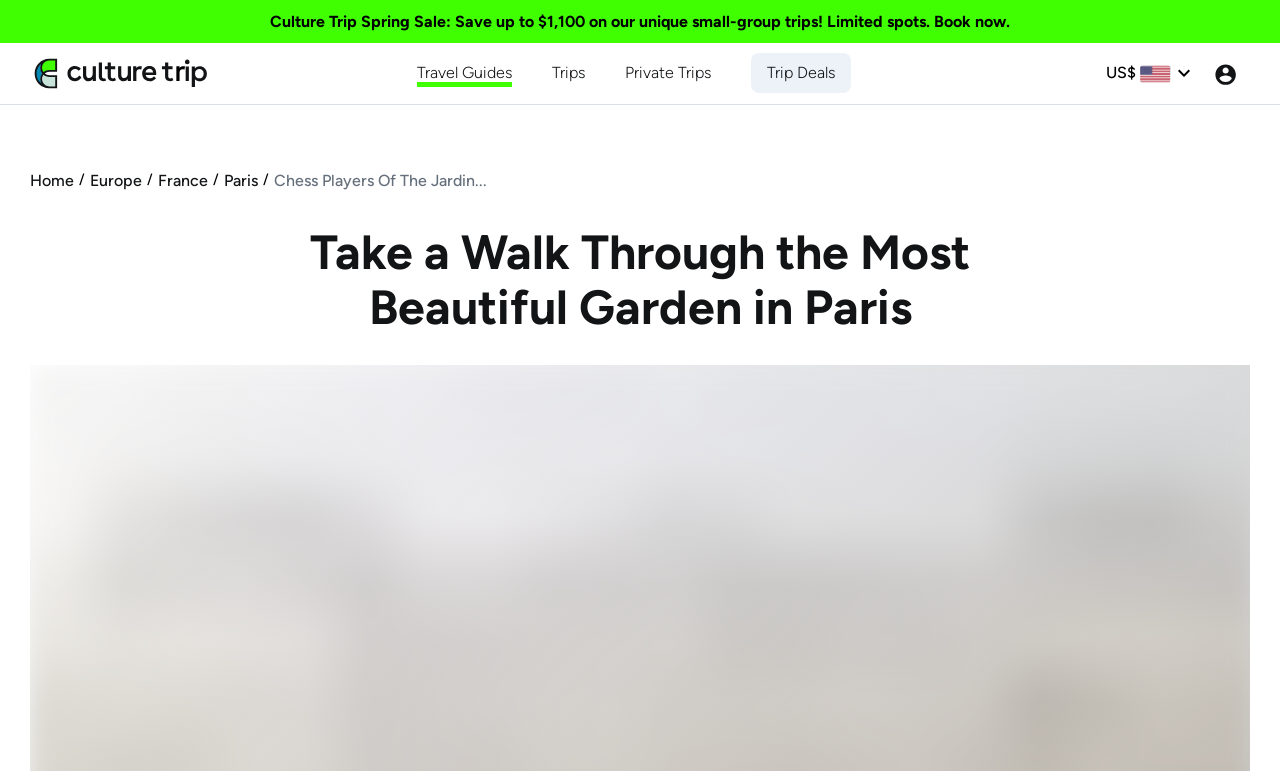What is the name of the logo?
Based on the screenshot, answer the question with a single word or phrase.

Culture Trip